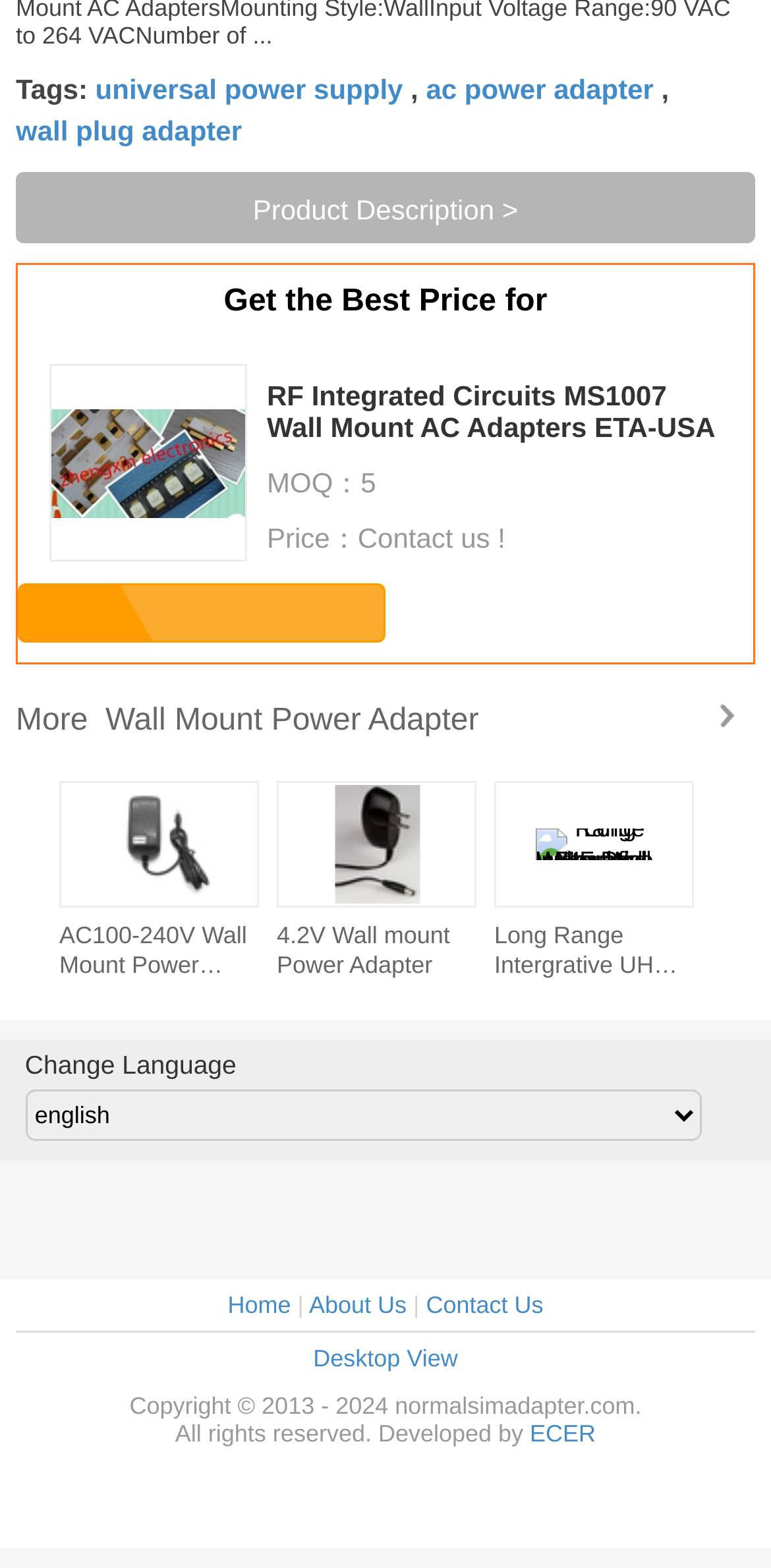Identify the bounding box coordinates for the region of the element that should be clicked to carry out the instruction: "Click on the 'universal power supply' link". The bounding box coordinates should be four float numbers between 0 and 1, i.e., [left, top, right, bottom].

[0.124, 0.048, 0.523, 0.067]